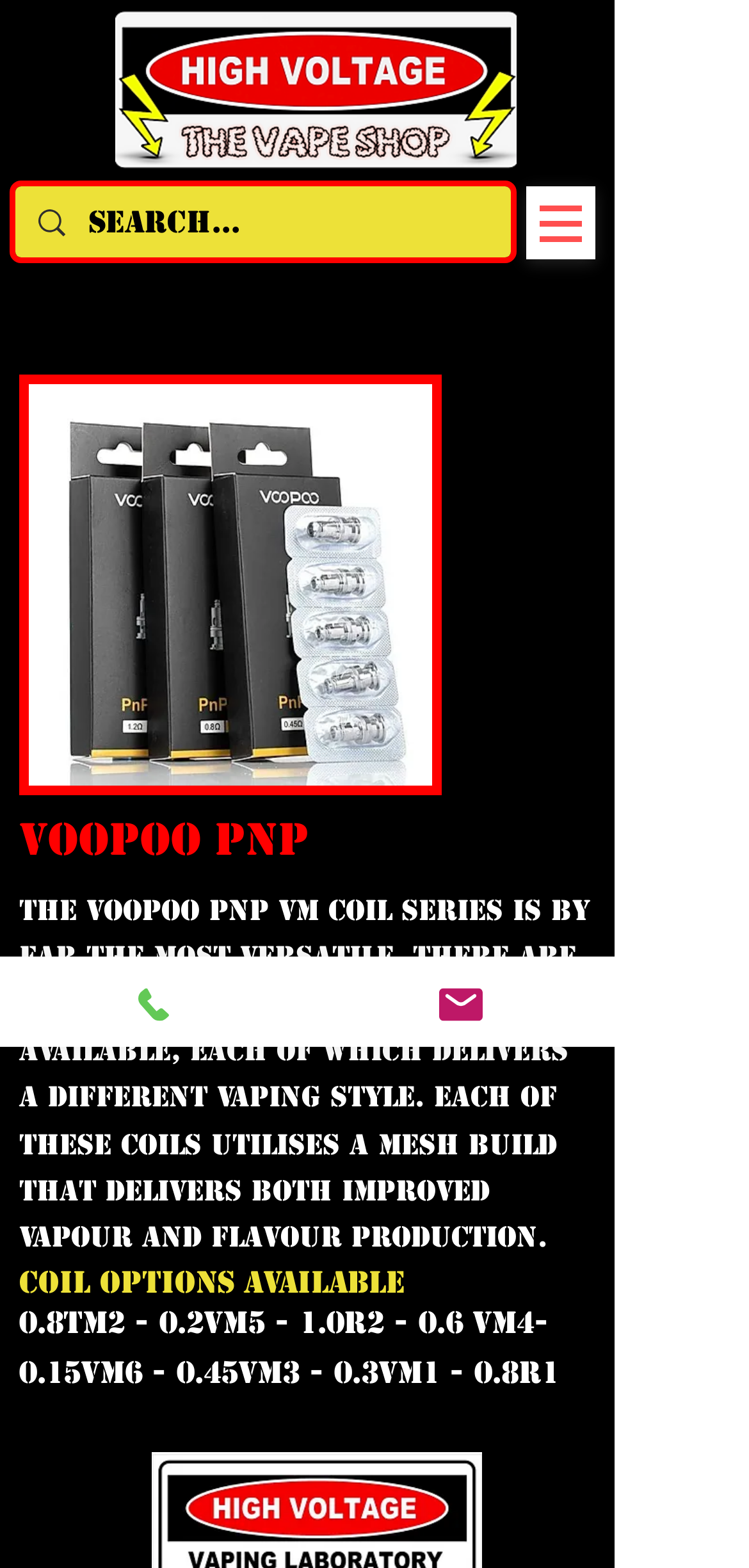Extract the bounding box coordinates of the UI element described by: "Phone". The coordinates should include four float numbers ranging from 0 to 1, e.g., [left, top, right, bottom].

[0.0, 0.61, 0.41, 0.668]